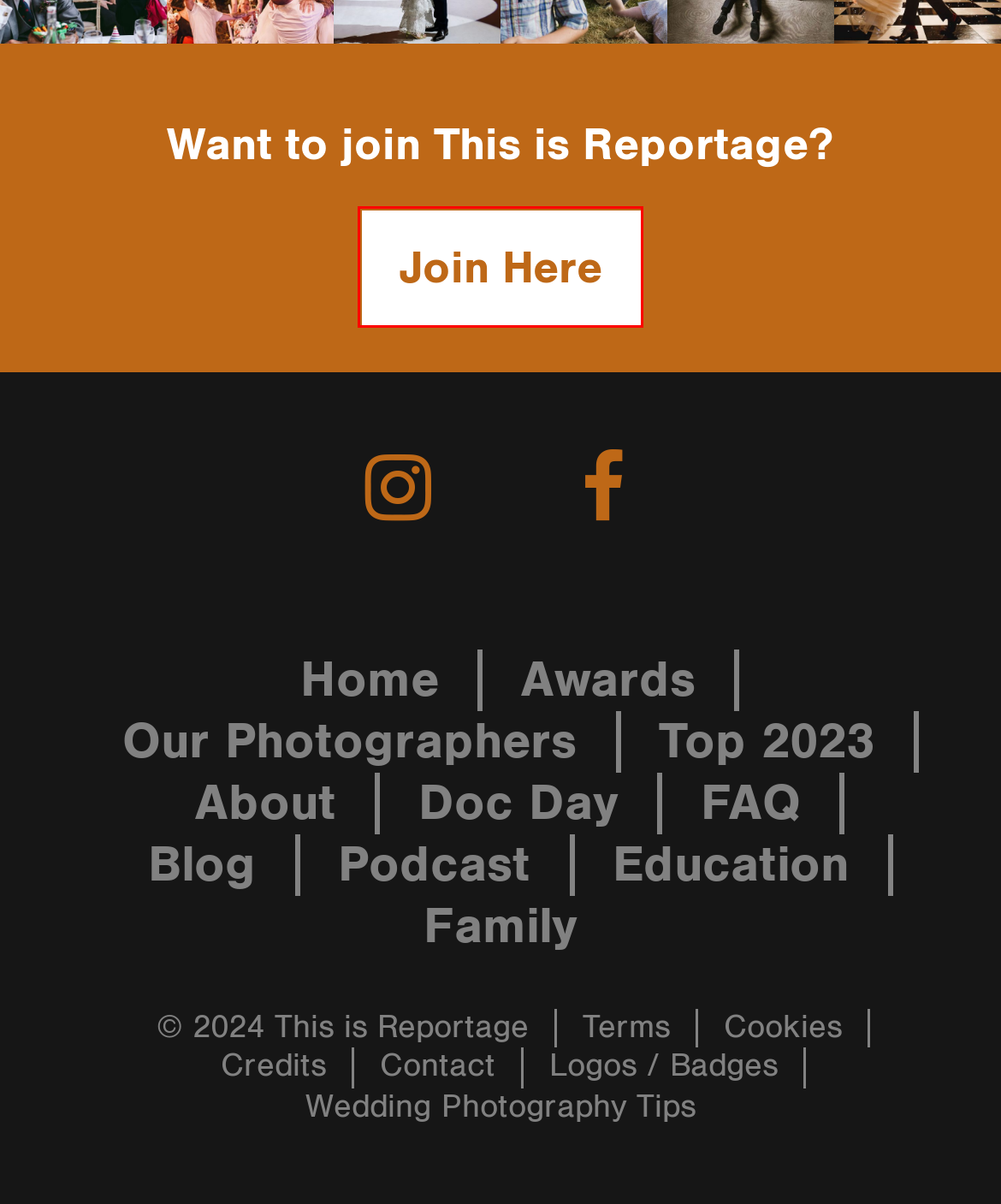Given a screenshot of a webpage with a red bounding box around a UI element, please identify the most appropriate webpage description that matches the new webpage after you click on the element. Here are the candidates:
A. Wedding Photography Tips - This is Reportage
B. Cookies - This is Reportage
C. Register - This Is Reportage
D. Family - This is Reportage
E. About - This is Reportage
F. Logos / Badges - This is Reportage
G. Credits - This is Reportage
H. Contact

C